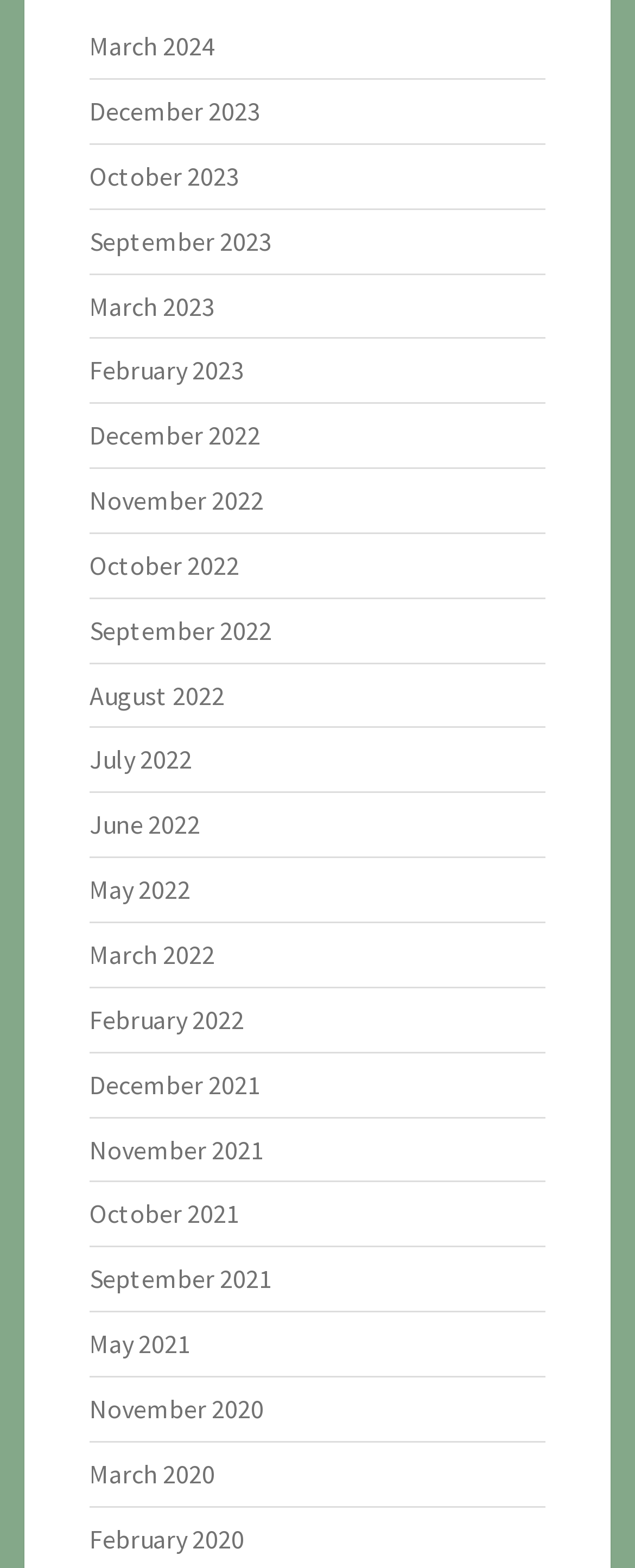Determine the bounding box coordinates of the clickable region to follow the instruction: "view March 2024".

[0.141, 0.019, 0.338, 0.04]